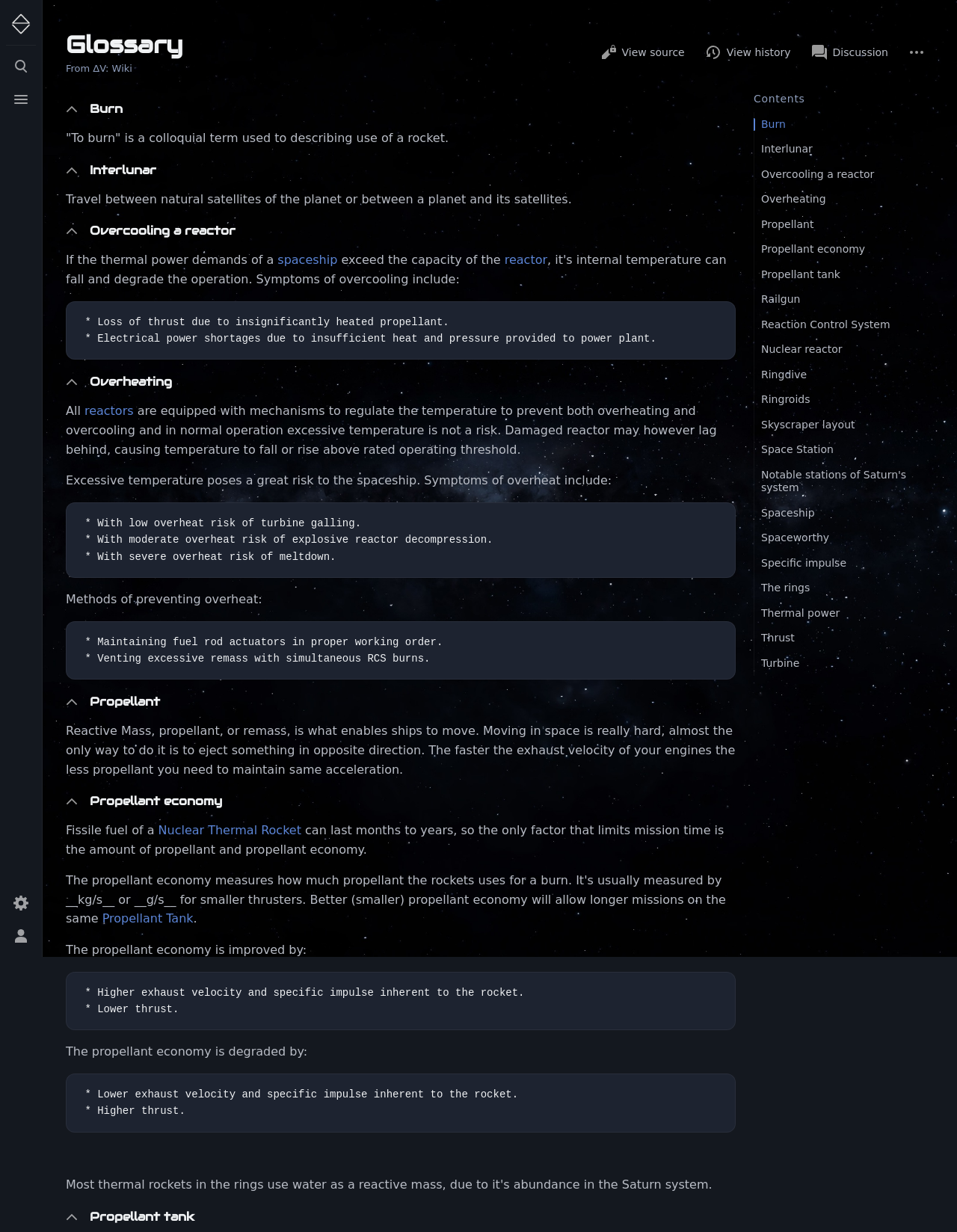What is the function of a 'Propellant tank'?
Based on the image, give a concise answer in the form of a single word or short phrase.

To store propellant